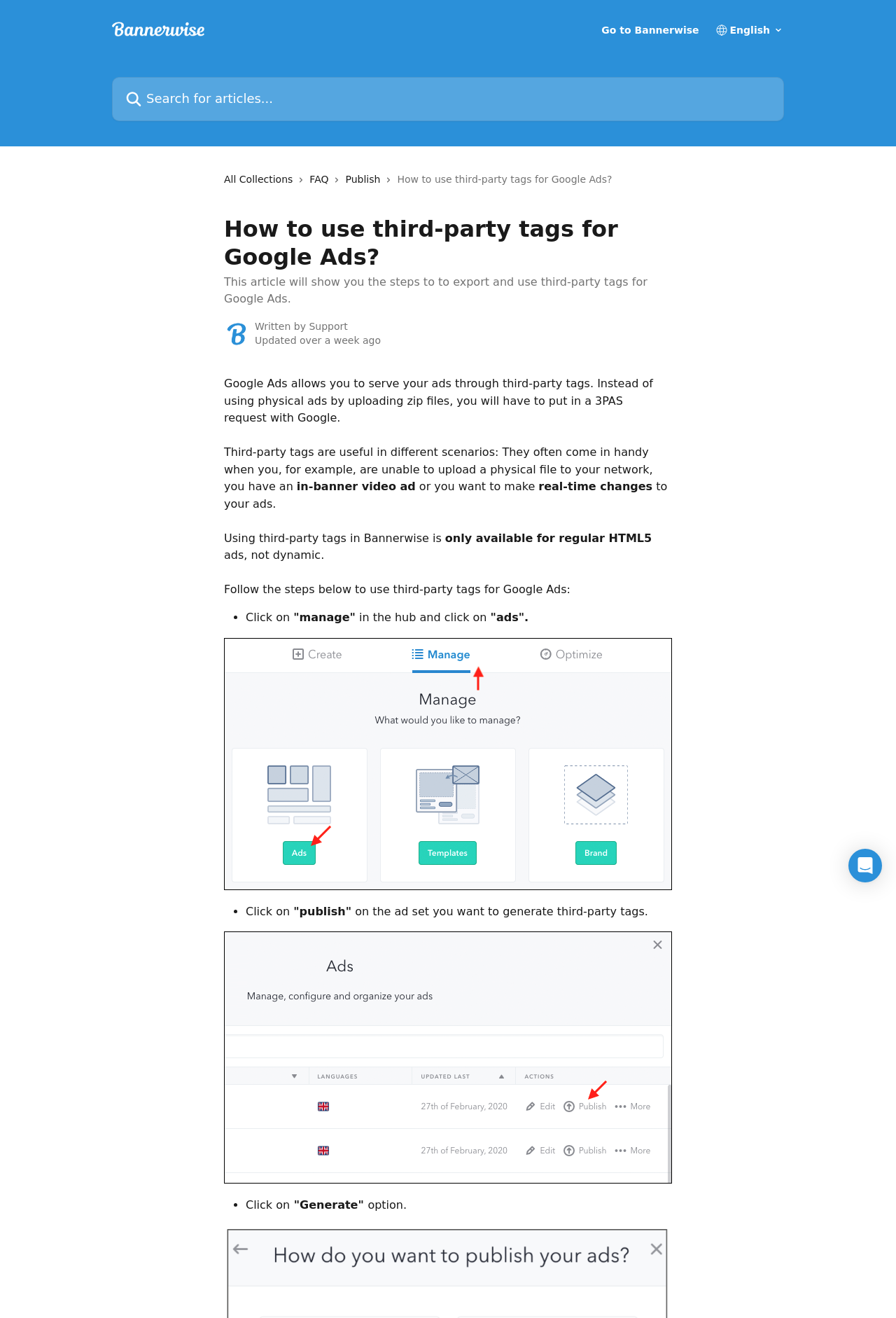Please determine the bounding box coordinates for the element with the description: "alt="Bannerwise Help Center"".

[0.125, 0.013, 0.23, 0.031]